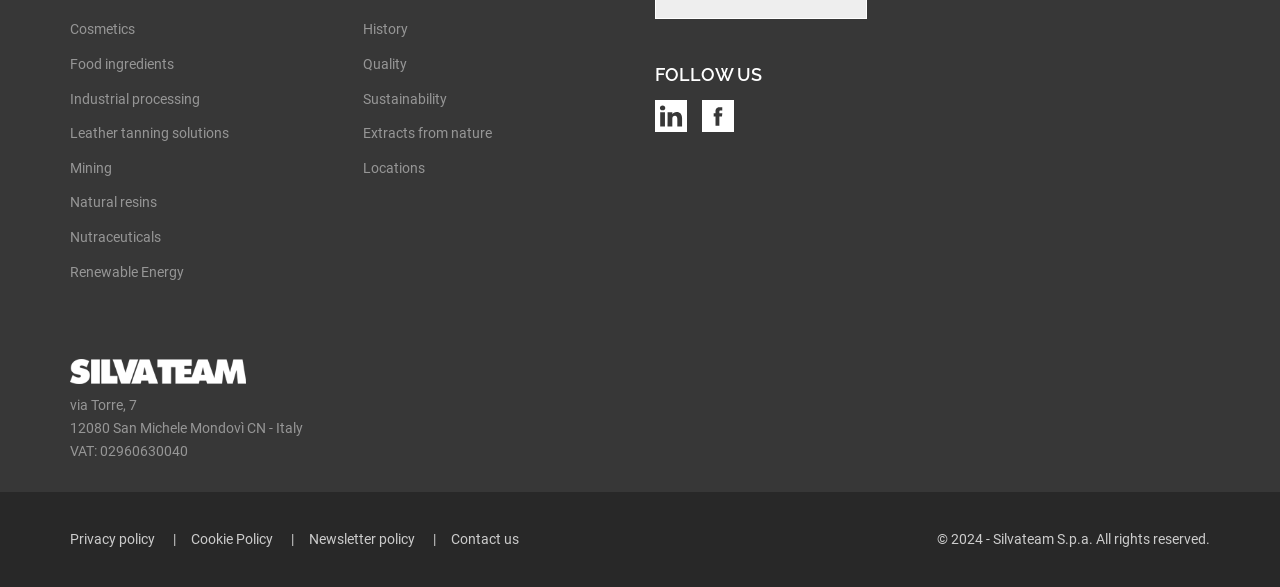Identify the bounding box coordinates necessary to click and complete the given instruction: "Follow us on social media".

[0.512, 0.203, 0.548, 0.231]